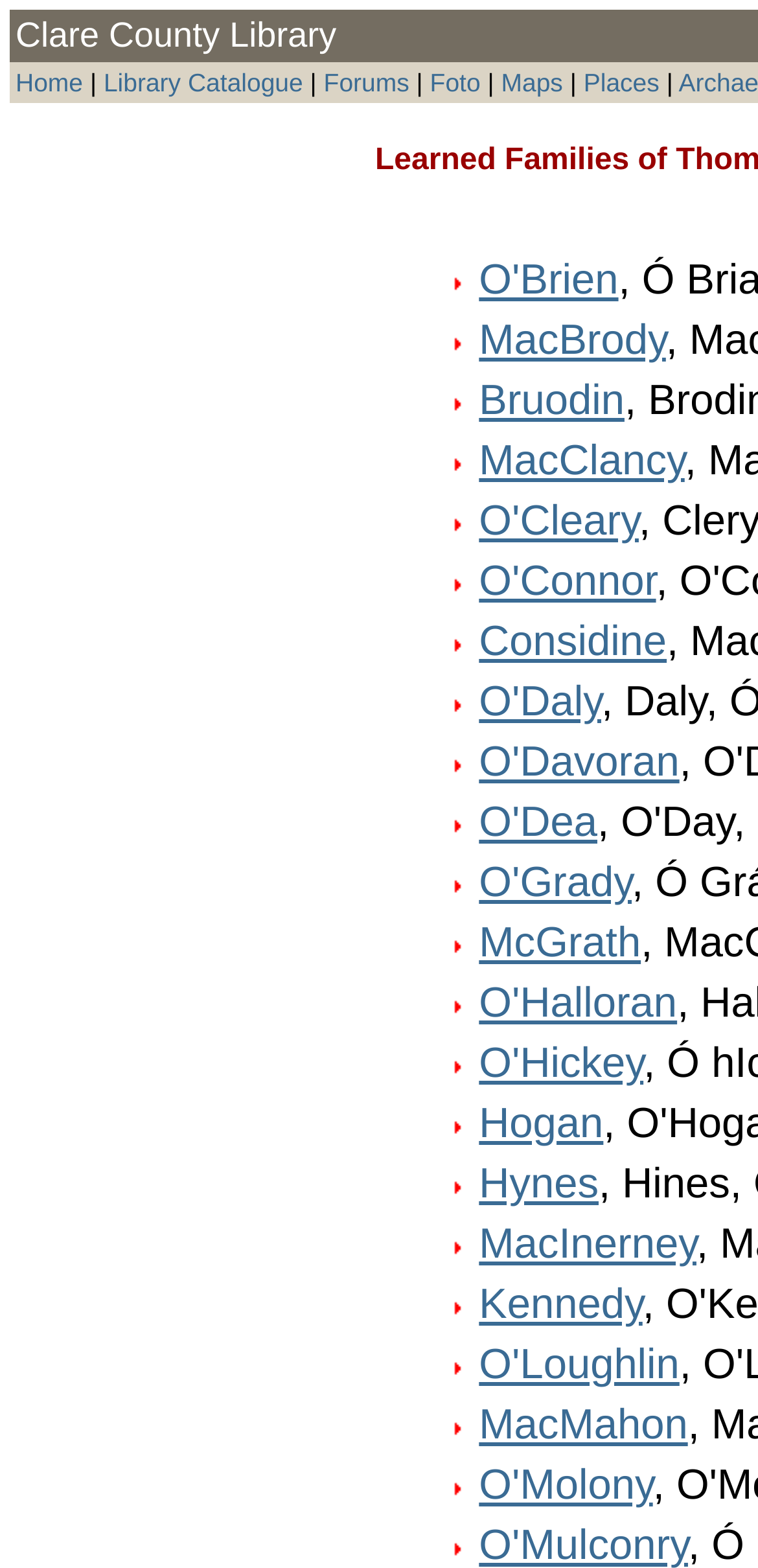How many links are in the top navigation bar?
By examining the image, provide a one-word or phrase answer.

7